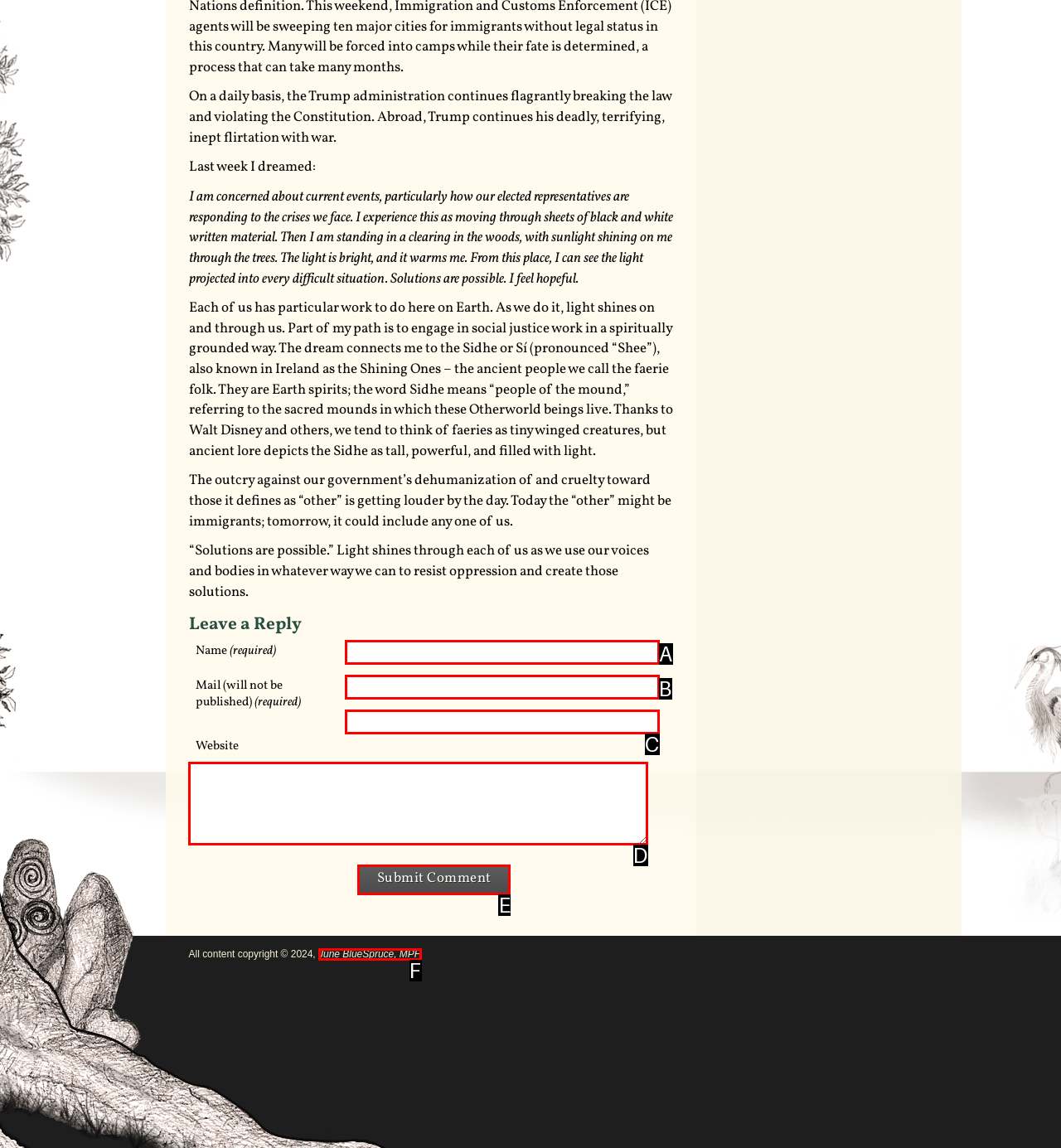Match the following description to a UI element: parent_node: Name (required) name="author"
Provide the letter of the matching option directly.

A